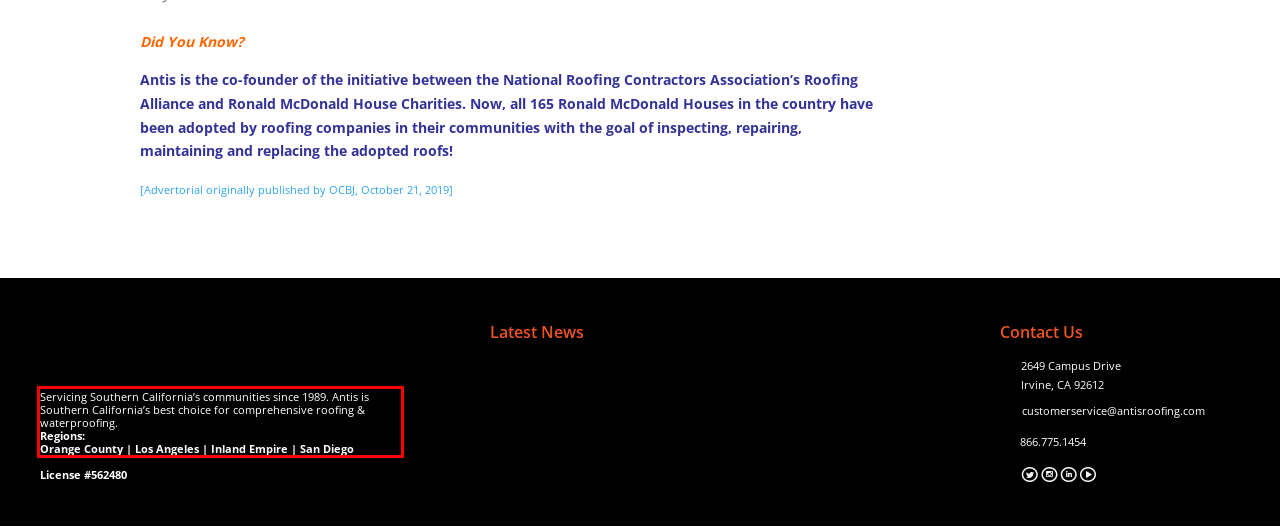Inspect the webpage screenshot that has a red bounding box and use OCR technology to read and display the text inside the red bounding box.

Servicing Southern California’s communities since 1989. Antis is Southern California’s best choice for comprehensive roofing & waterproofing. Regions: Orange County | Los Angeles | Inland Empire | San Diego